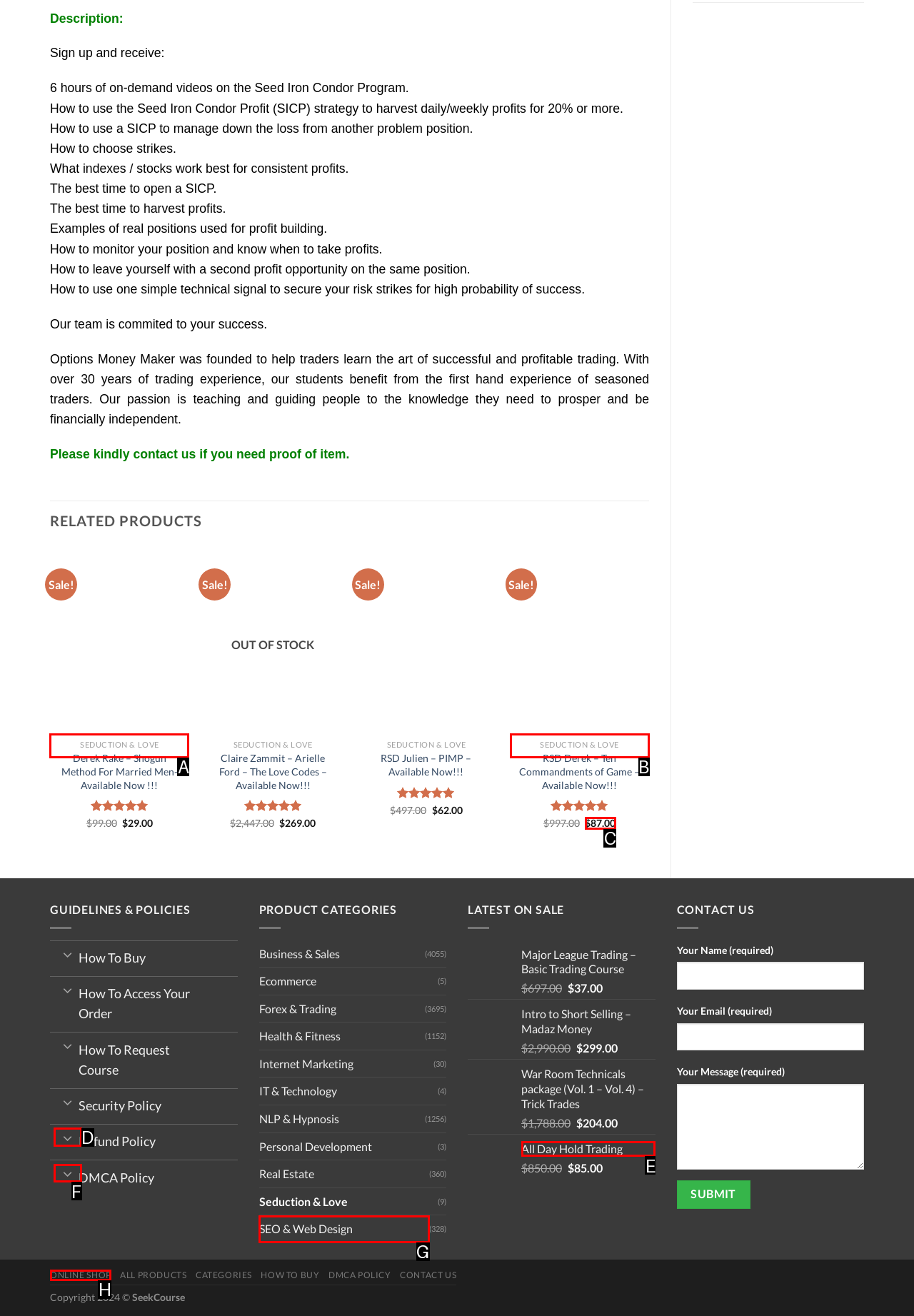Determine the letter of the element you should click to carry out the task: Check the price of 'RSD Derek – Ten Commandments of Game'
Answer with the letter from the given choices.

C